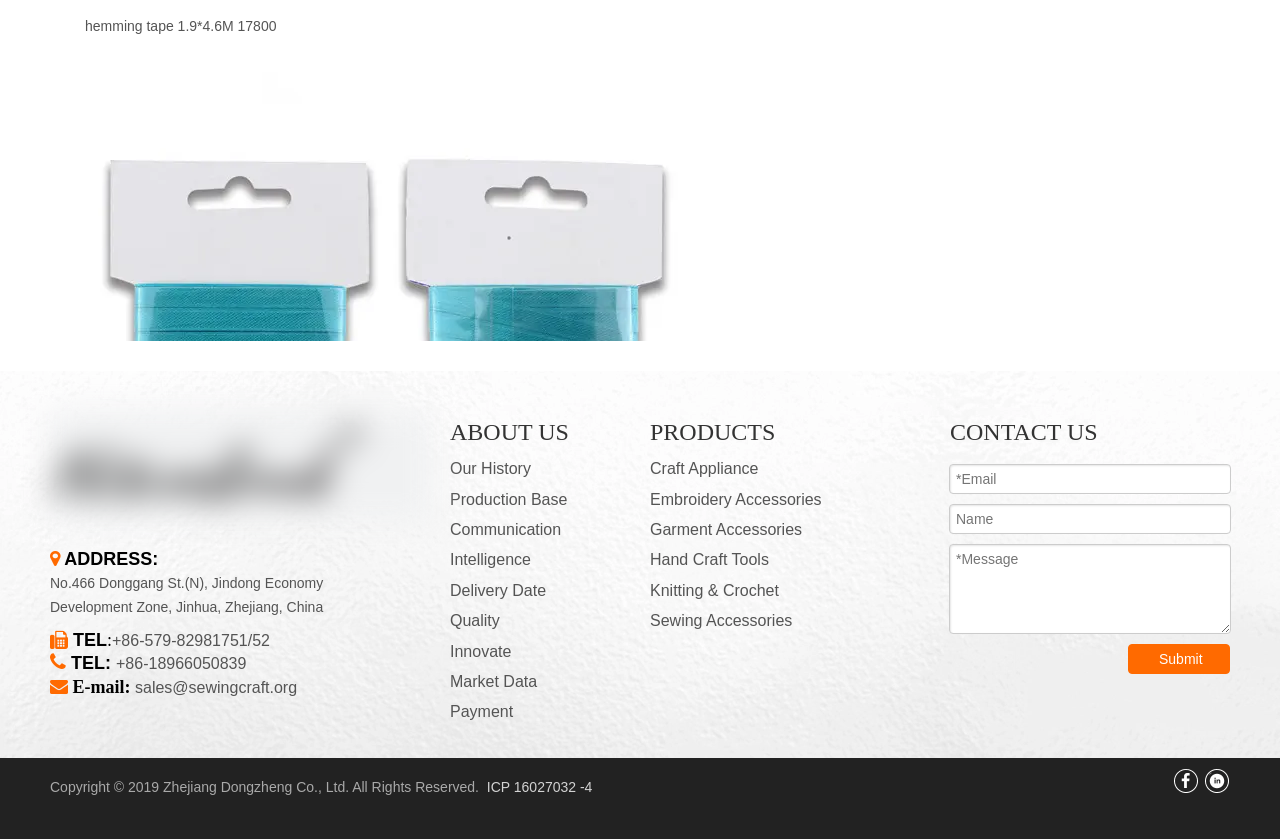Locate the bounding box coordinates of the clickable region necessary to complete the following instruction: "Contact us directly to get more information". Provide the coordinates in the format of four float numbers between 0 and 1, i.e., [left, top, right, bottom].

None